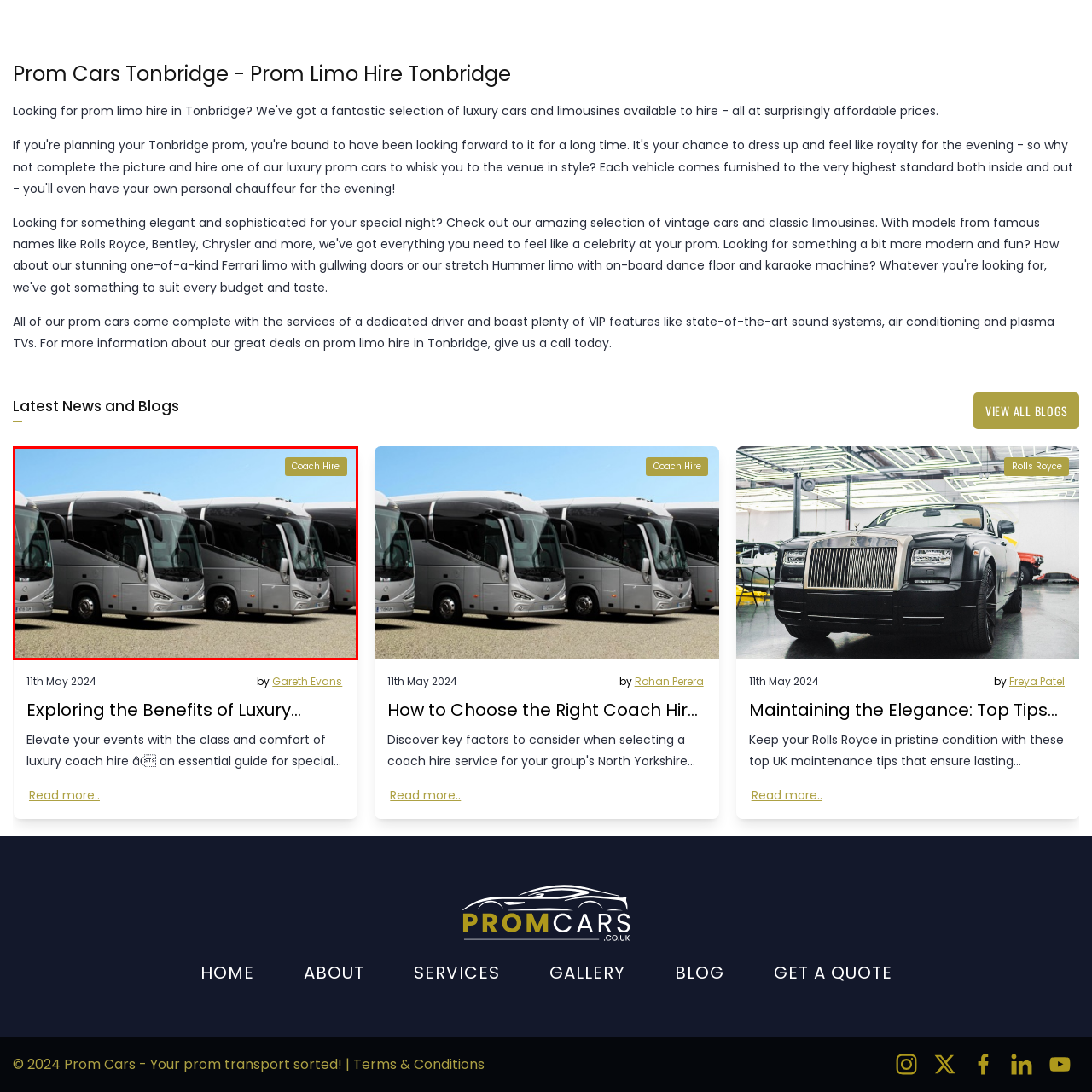Inspect the area enclosed by the red box and reply to the question using only one word or a short phrase: 
Where is the 'Coach Hire' button located?

Upper right corner